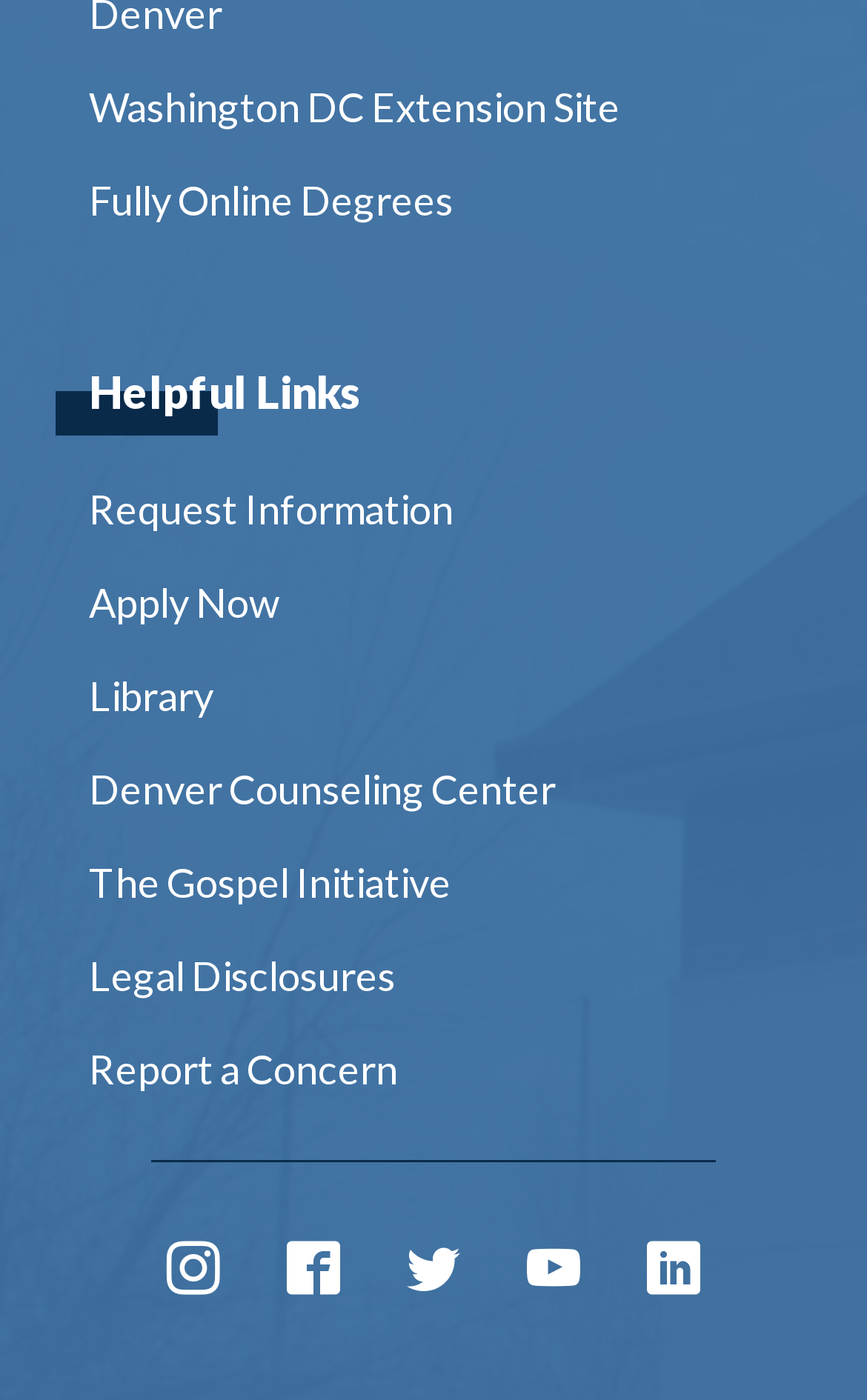What is the second helpful link?
Offer a detailed and full explanation in response to the question.

I looked at the list of helpful links and found that the second link is 'Apply Now', which is located below 'Request Information'.